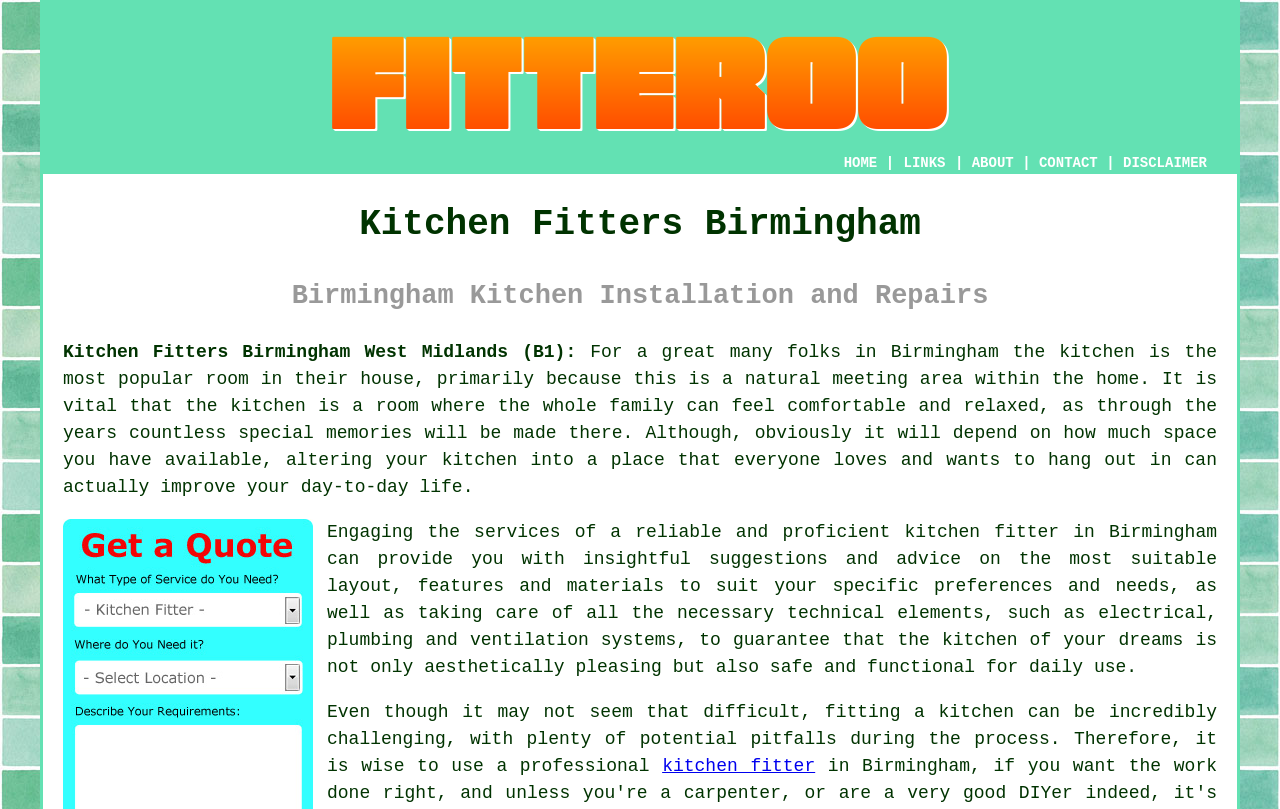Generate the title text from the webpage.

Kitchen Fitters Birmingham